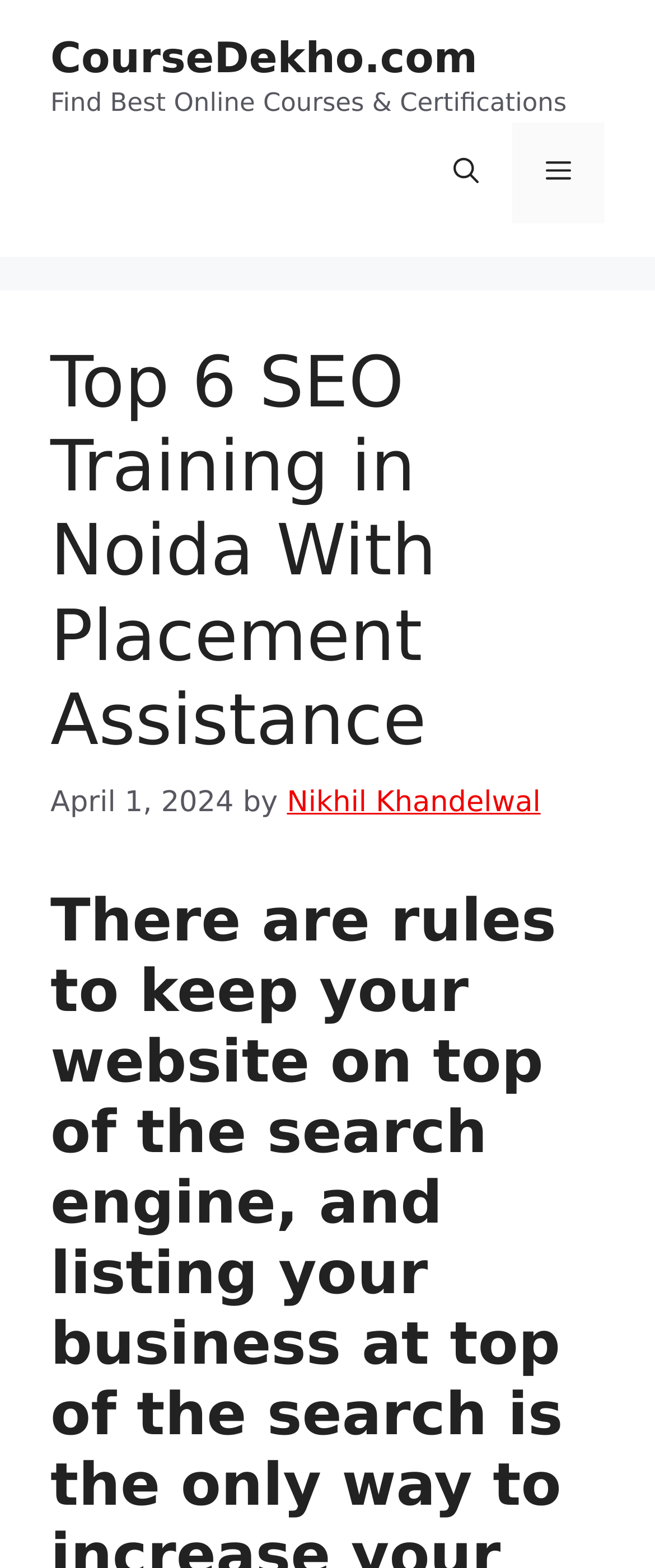Locate the bounding box of the UI element with the following description: "aria-label="Open Search Bar"".

[0.641, 0.078, 0.782, 0.142]